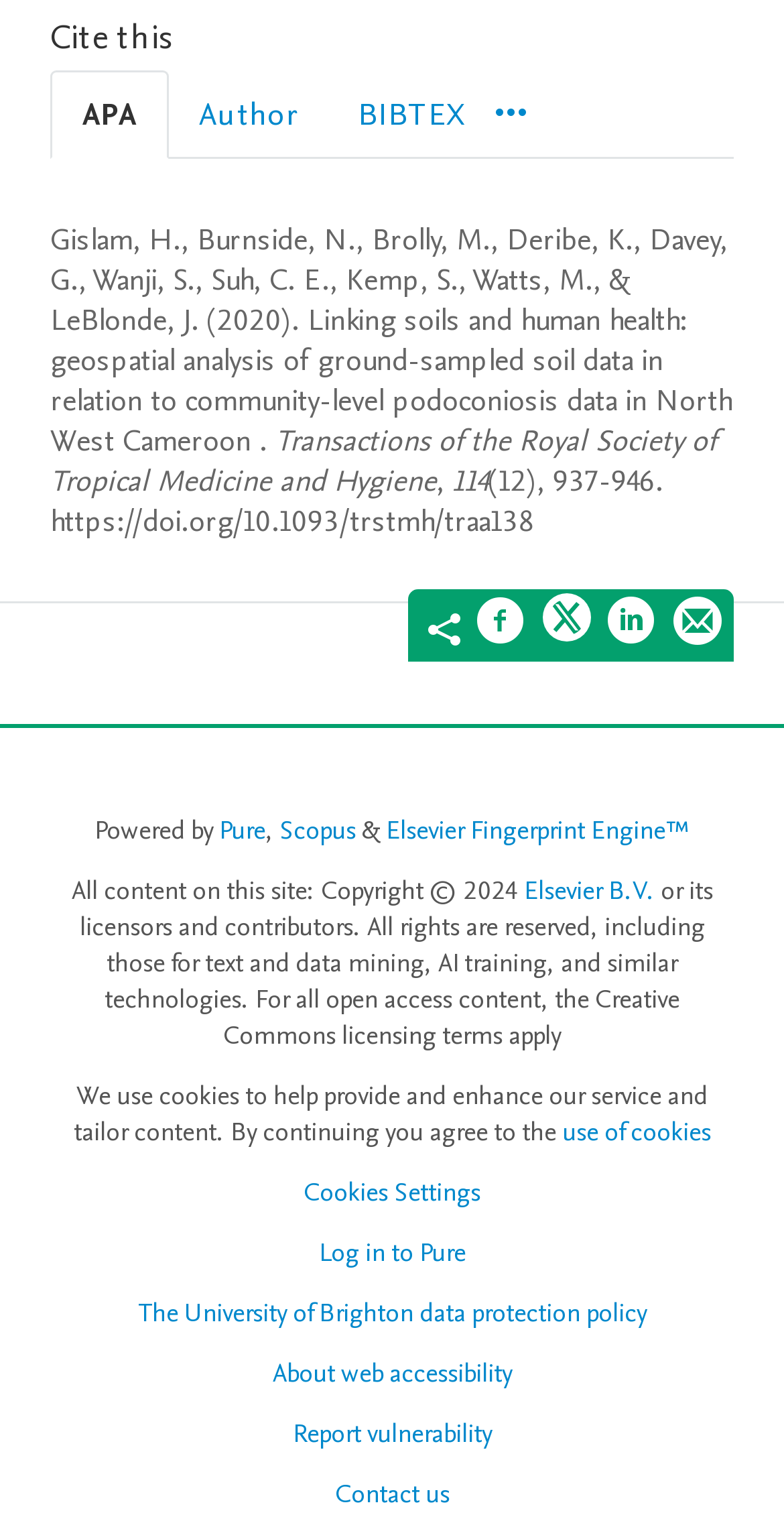Provide the bounding box coordinates of the HTML element this sentence describes: "Log in to Pure".

[0.406, 0.813, 0.594, 0.836]